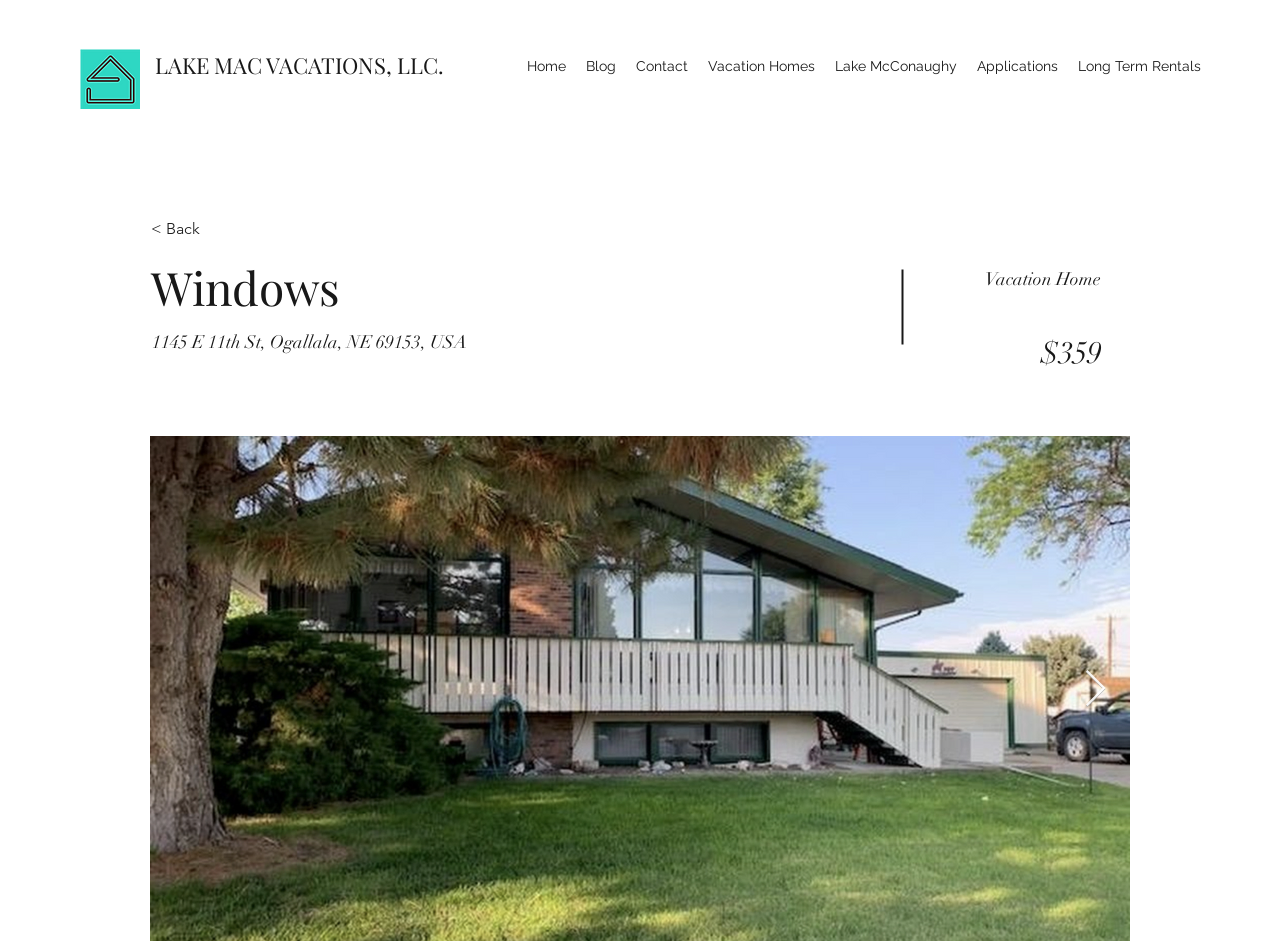Provide a short answer using a single word or phrase for the following question: 
What is the navigation item after 'Blog'?

Contact